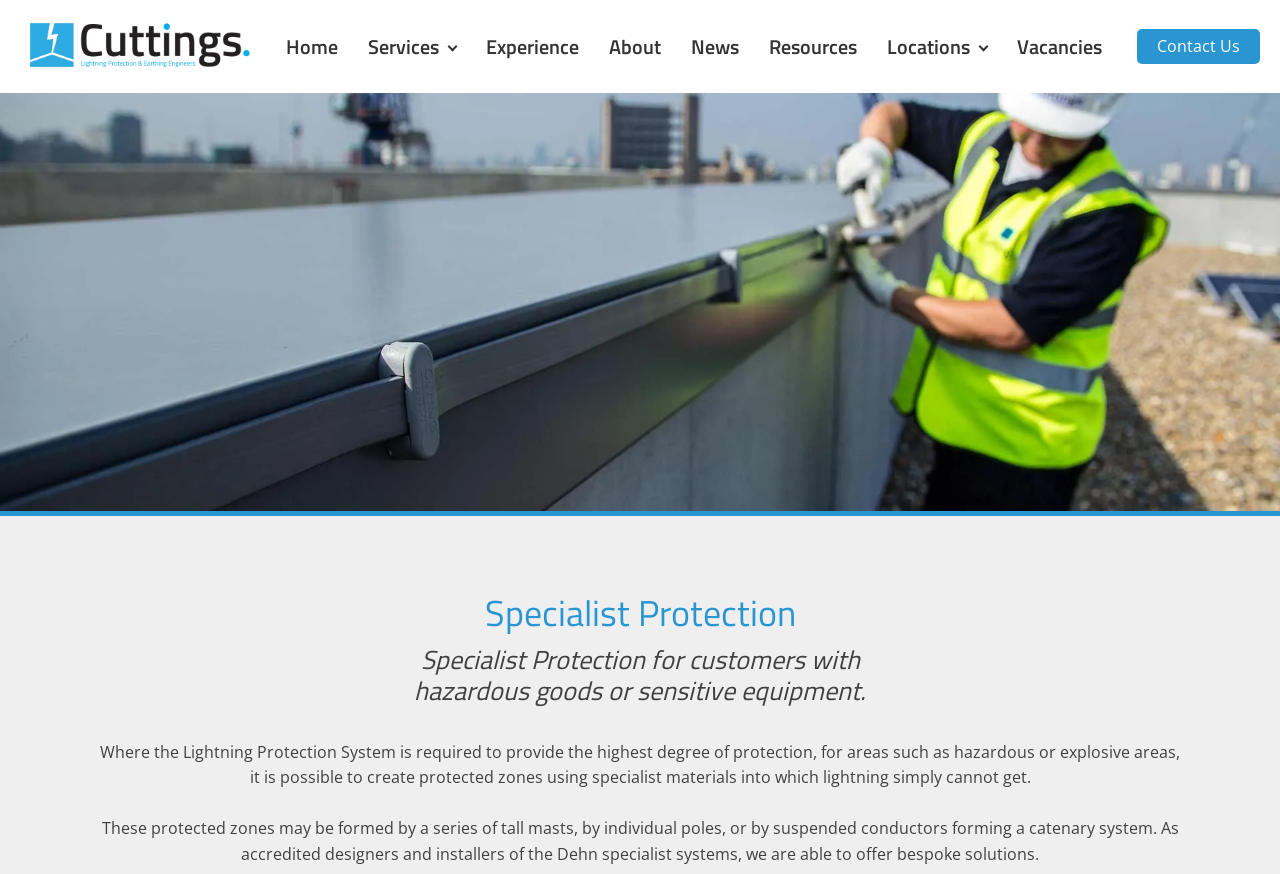Given the element description "Services", identify the bounding box of the corresponding UI element.

[0.276, 0.023, 0.368, 0.083]